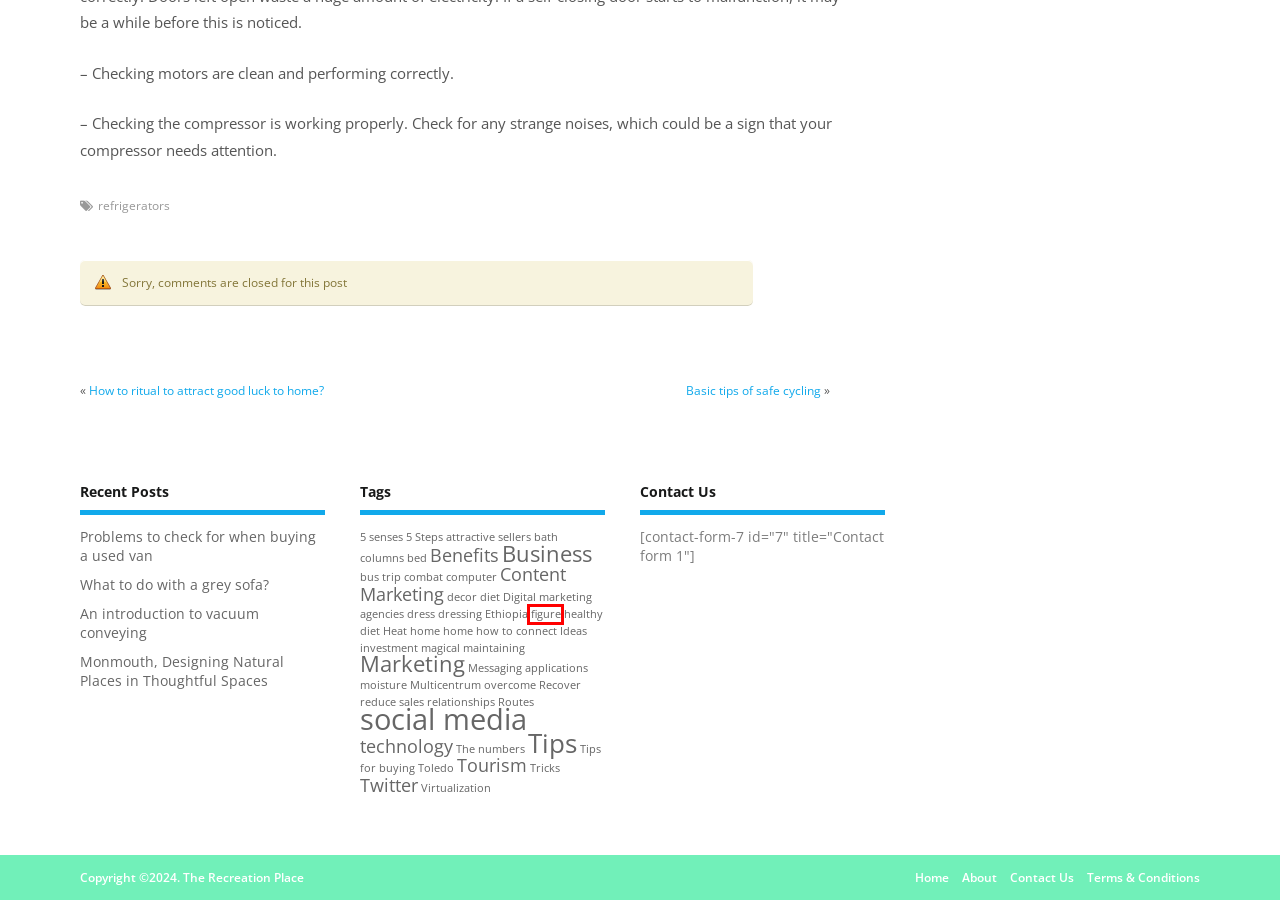With the provided webpage screenshot containing a red bounding box around a UI element, determine which description best matches the new webpage that appears after clicking the selected element. The choices are:
A. An introduction to vacuum conveying – The Recreation Place
B. Toledo – The Recreation Place
C. Benefits – The Recreation Place
D. Messaging applications – The Recreation Place
E. How to ritual to attract good luck to home? – The Recreation Place
F. bus trip – The Recreation Place
G. Multicentrum – The Recreation Place
H. figure – The Recreation Place

H